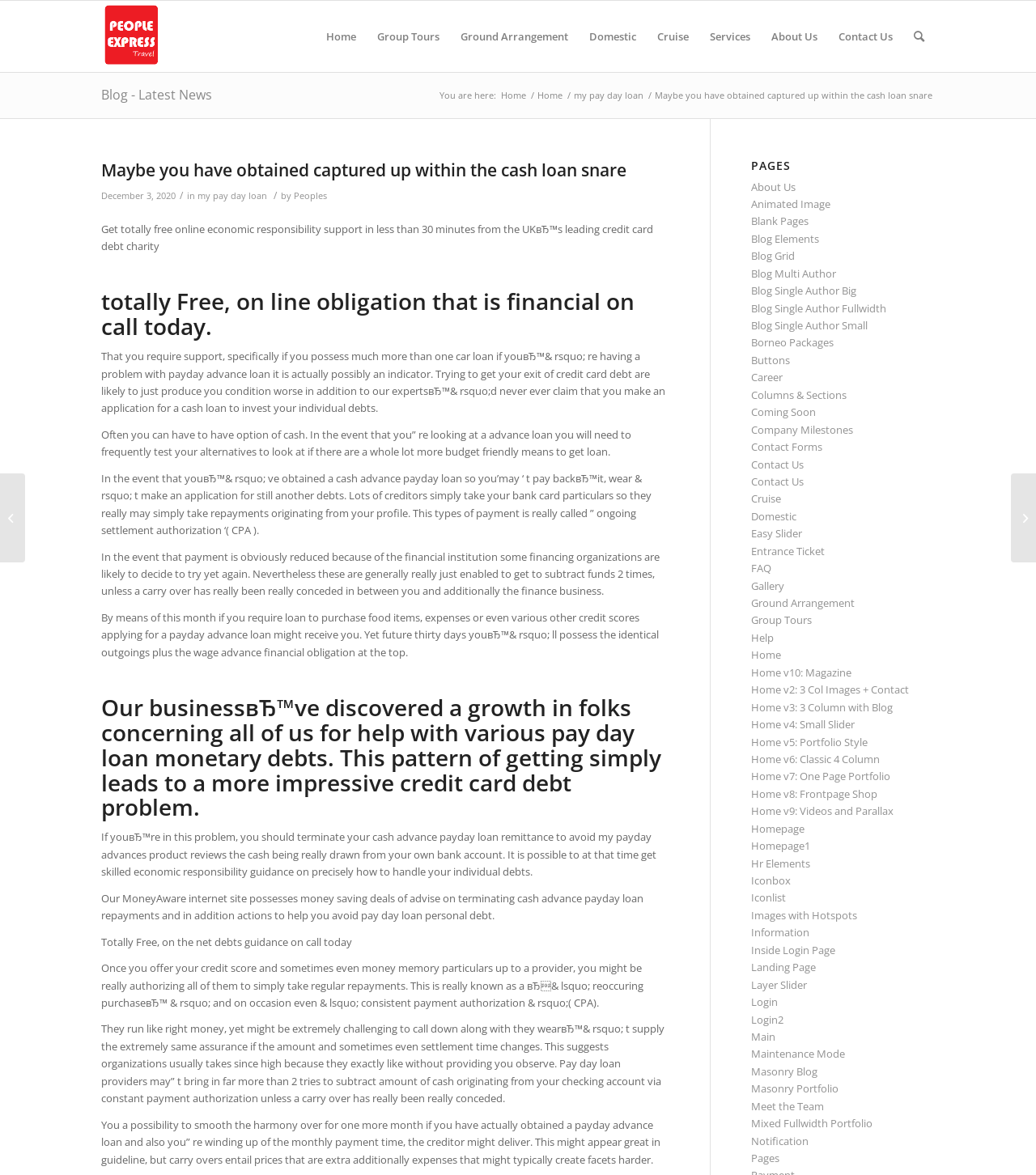Please locate the clickable area by providing the bounding box coordinates to follow this instruction: "Read the blog post 'Maybe you have obtained captured up within the cash loan snare'".

[0.098, 0.136, 0.646, 0.18]